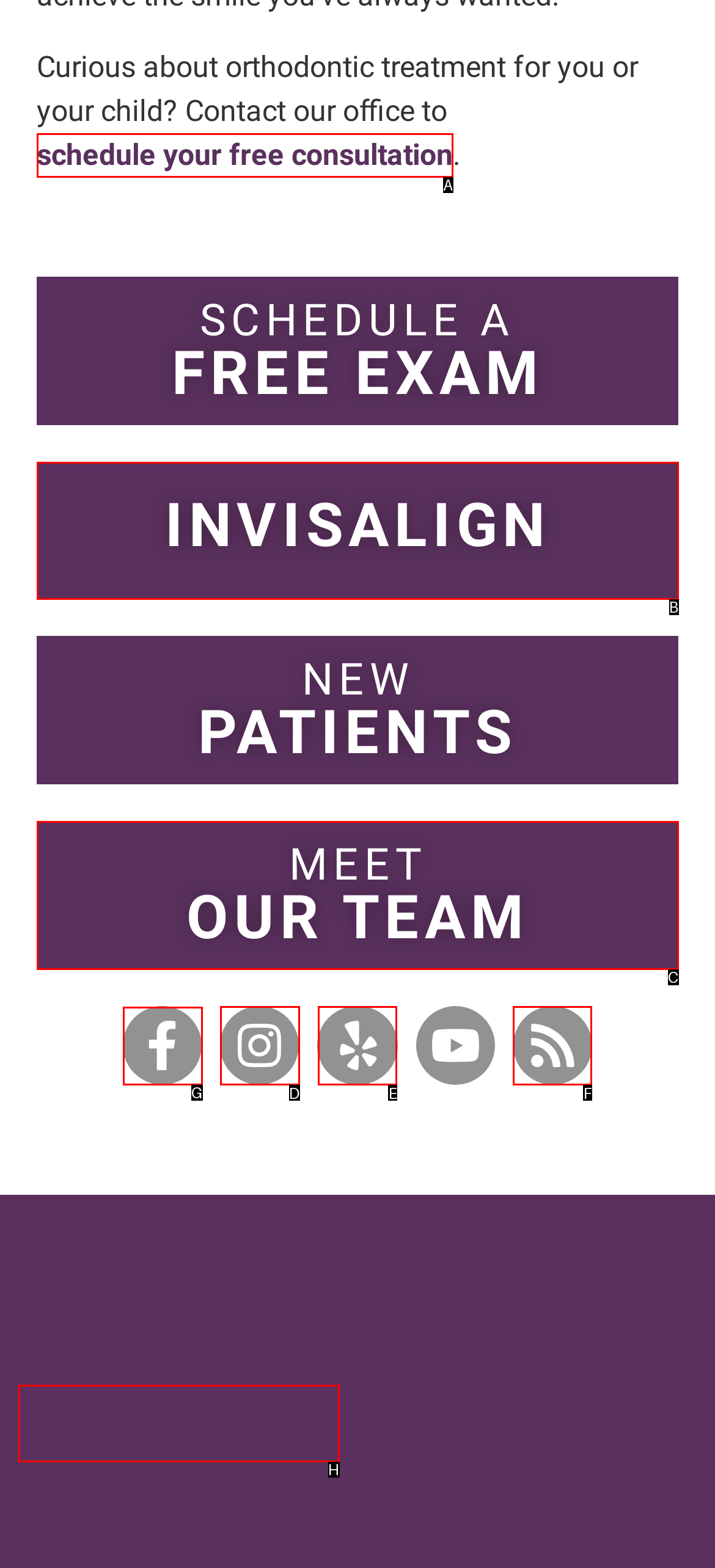Choose the letter of the option that needs to be clicked to perform the task: visit our Facebook page. Answer with the letter.

G